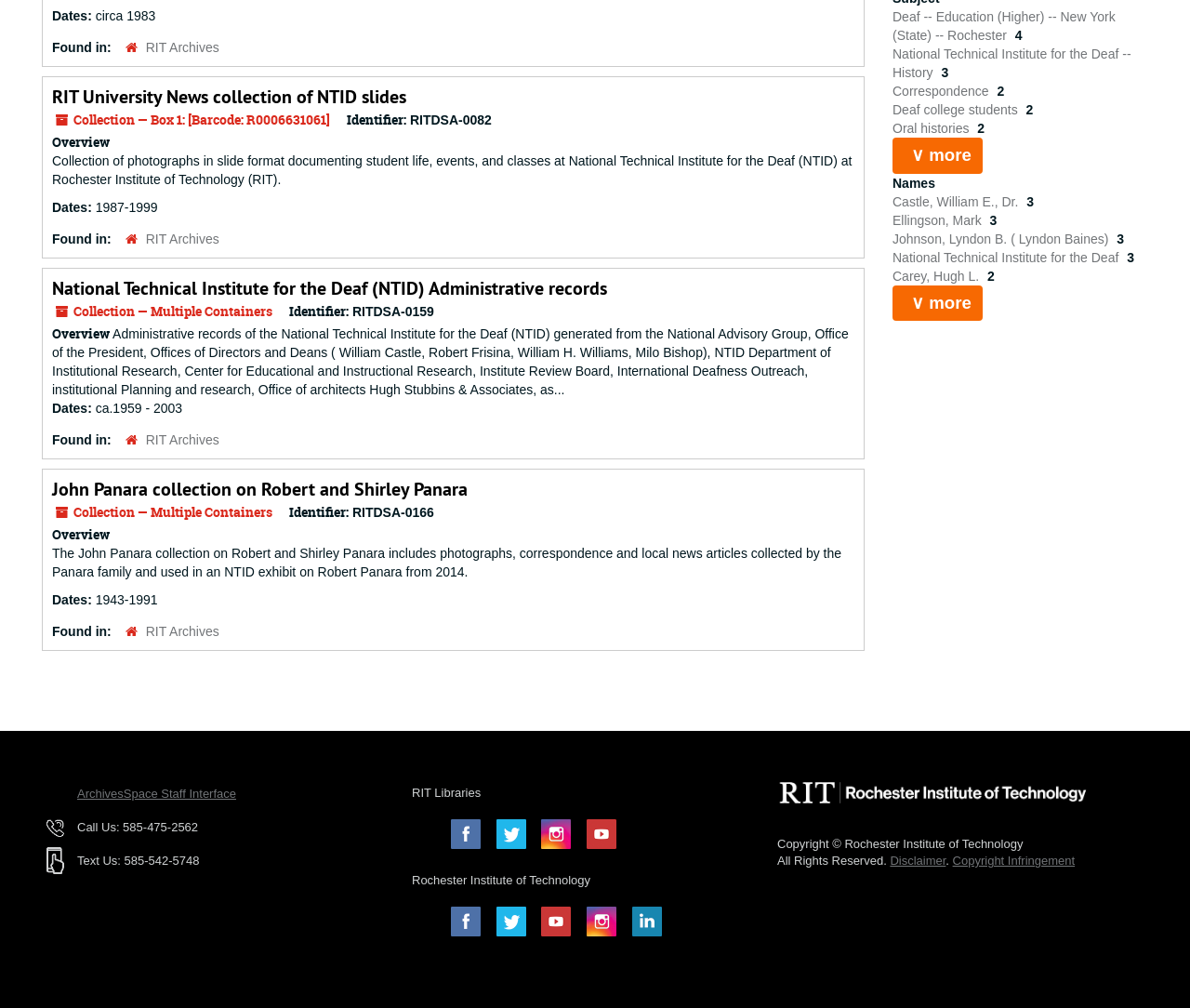Bounding box coordinates are specified in the format (top-left x, top-left y, bottom-right x, bottom-right y). All values are floating point numbers bounded between 0 and 1. Please provide the bounding box coordinate of the region this sentence describes: Castle, William E., Dr.

[0.75, 0.193, 0.859, 0.207]